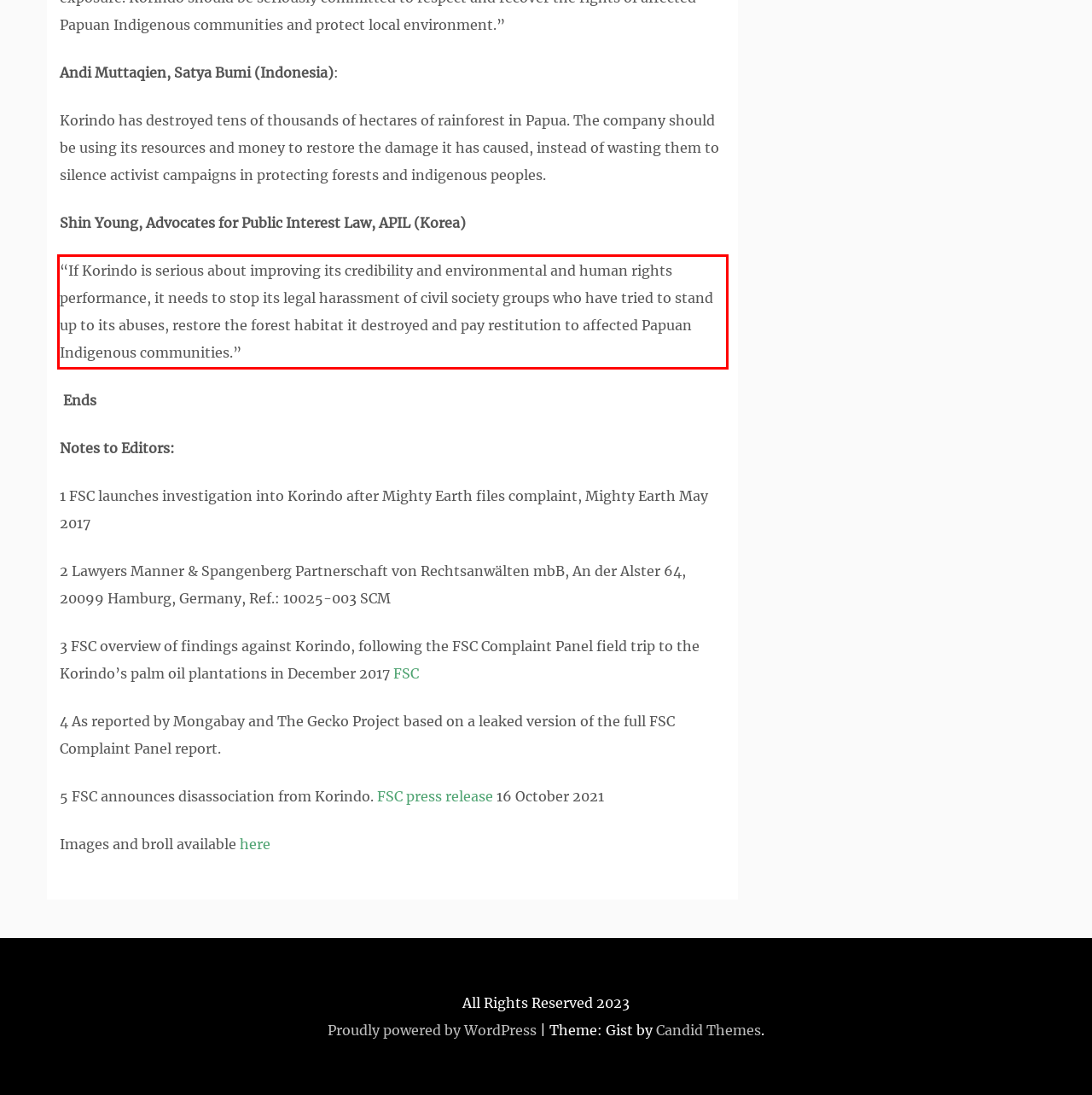Look at the webpage screenshot and recognize the text inside the red bounding box.

“If Korindo is serious about improving its credibility and environmental and human rights performance, it needs to stop its legal harassment of civil society groups who have tried to stand up to its abuses, restore the forest habitat it destroyed and pay restitution to affected Papuan Indigenous communities.”